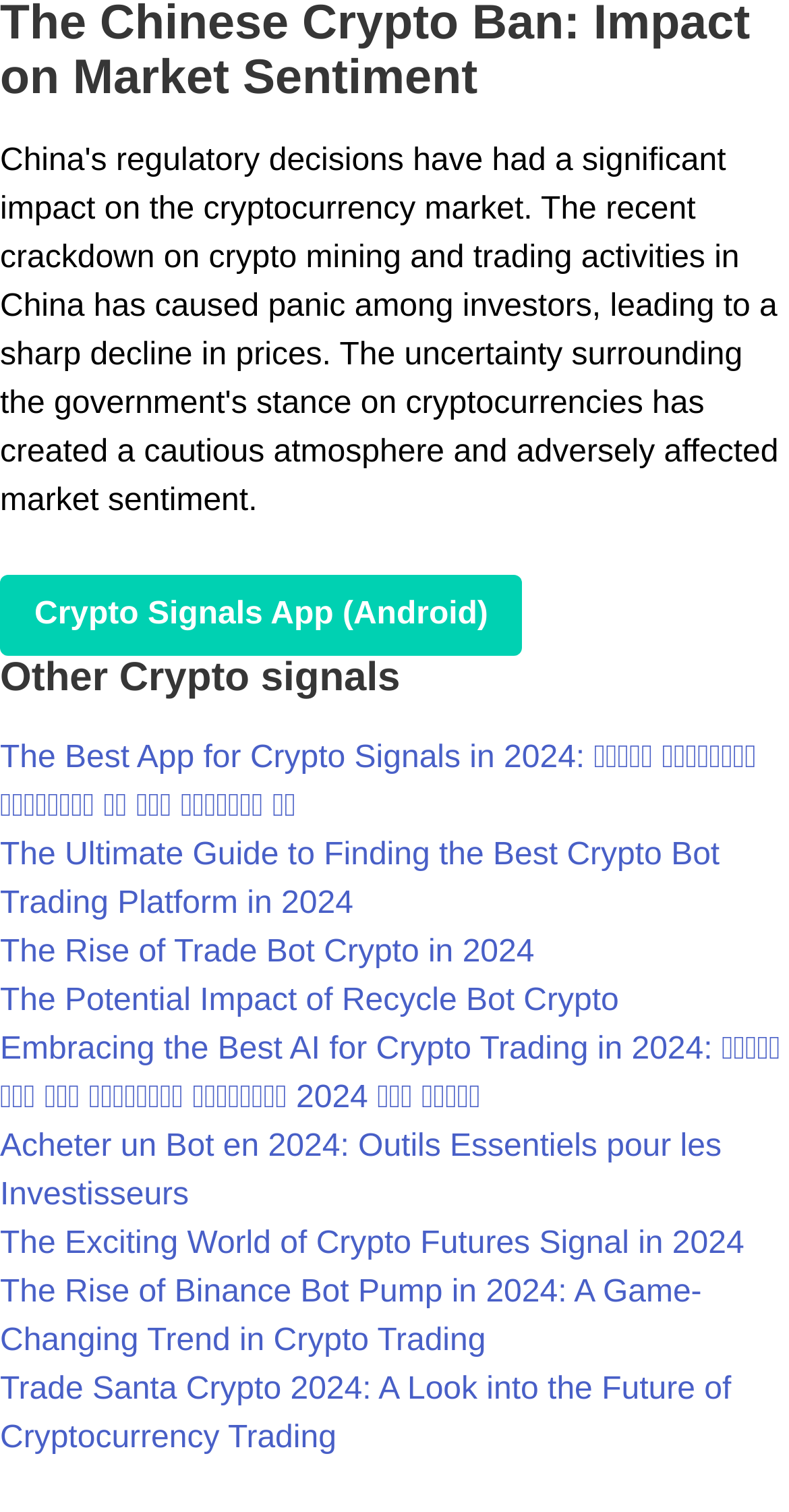Pinpoint the bounding box coordinates of the clickable area necessary to execute the following instruction: "Read about The Best App for Crypto Signals in 2024". The coordinates should be given as four float numbers between 0 and 1, namely [left, top, right, bottom].

[0.0, 0.49, 0.959, 0.544]